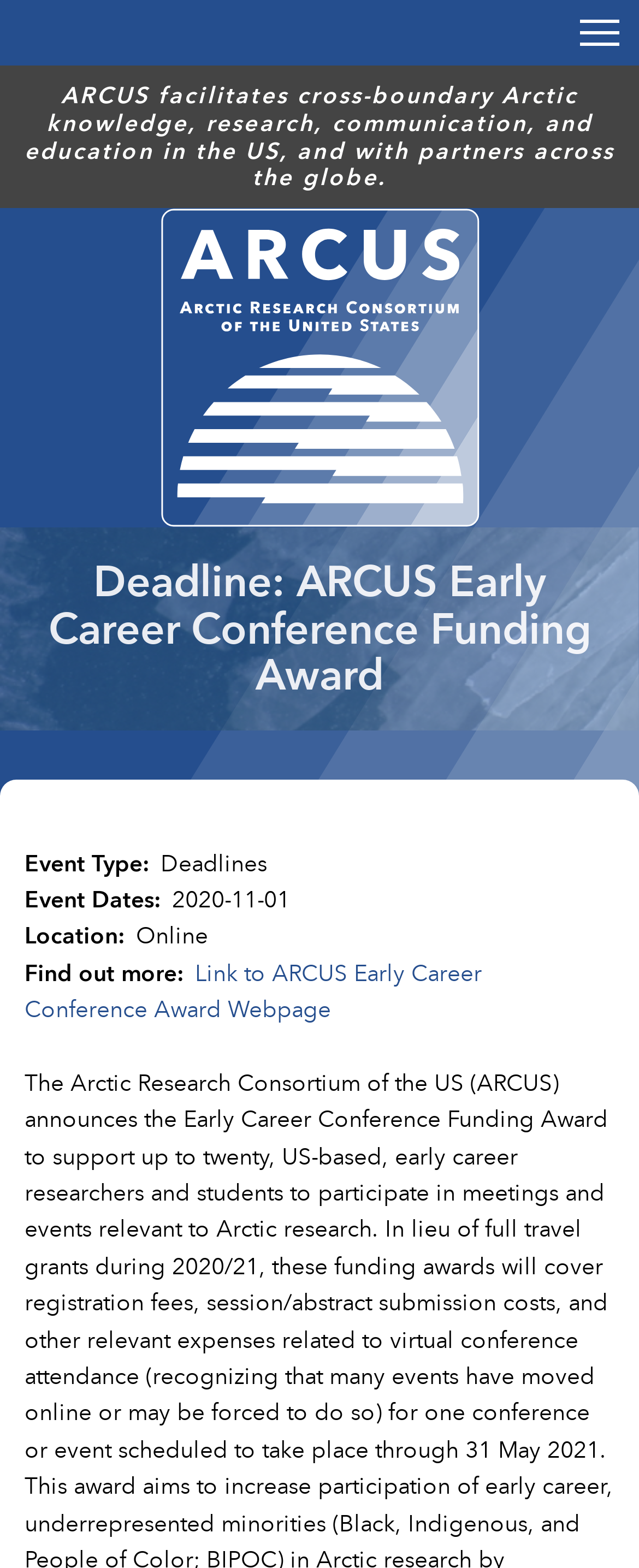Determine the webpage's heading and output its text content.

Deadline: ARCUS Early Career Conference Funding Award